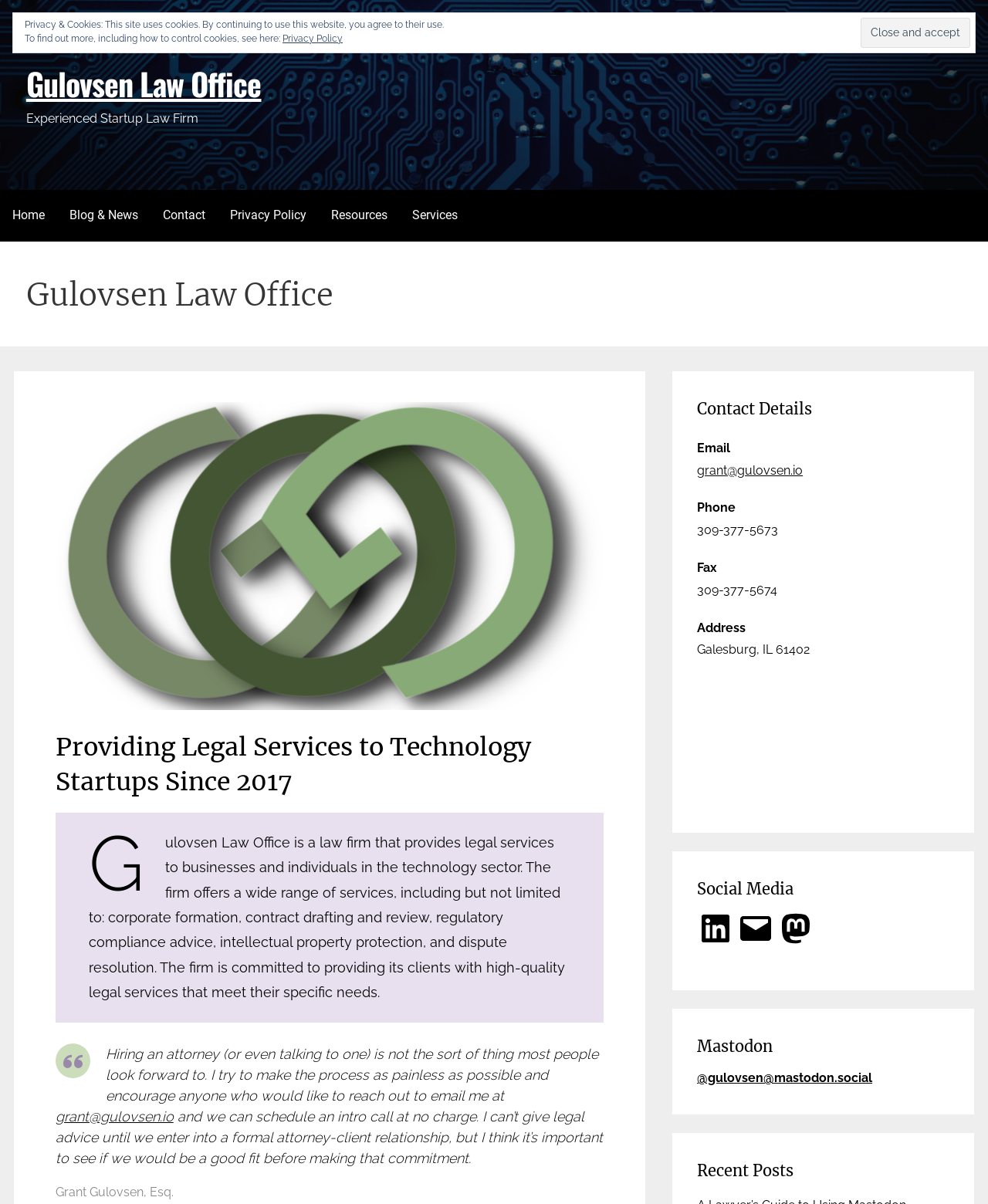Respond to the following query with just one word or a short phrase: 
What services does the law firm provide?

Corporate formation, contract drafting, etc.